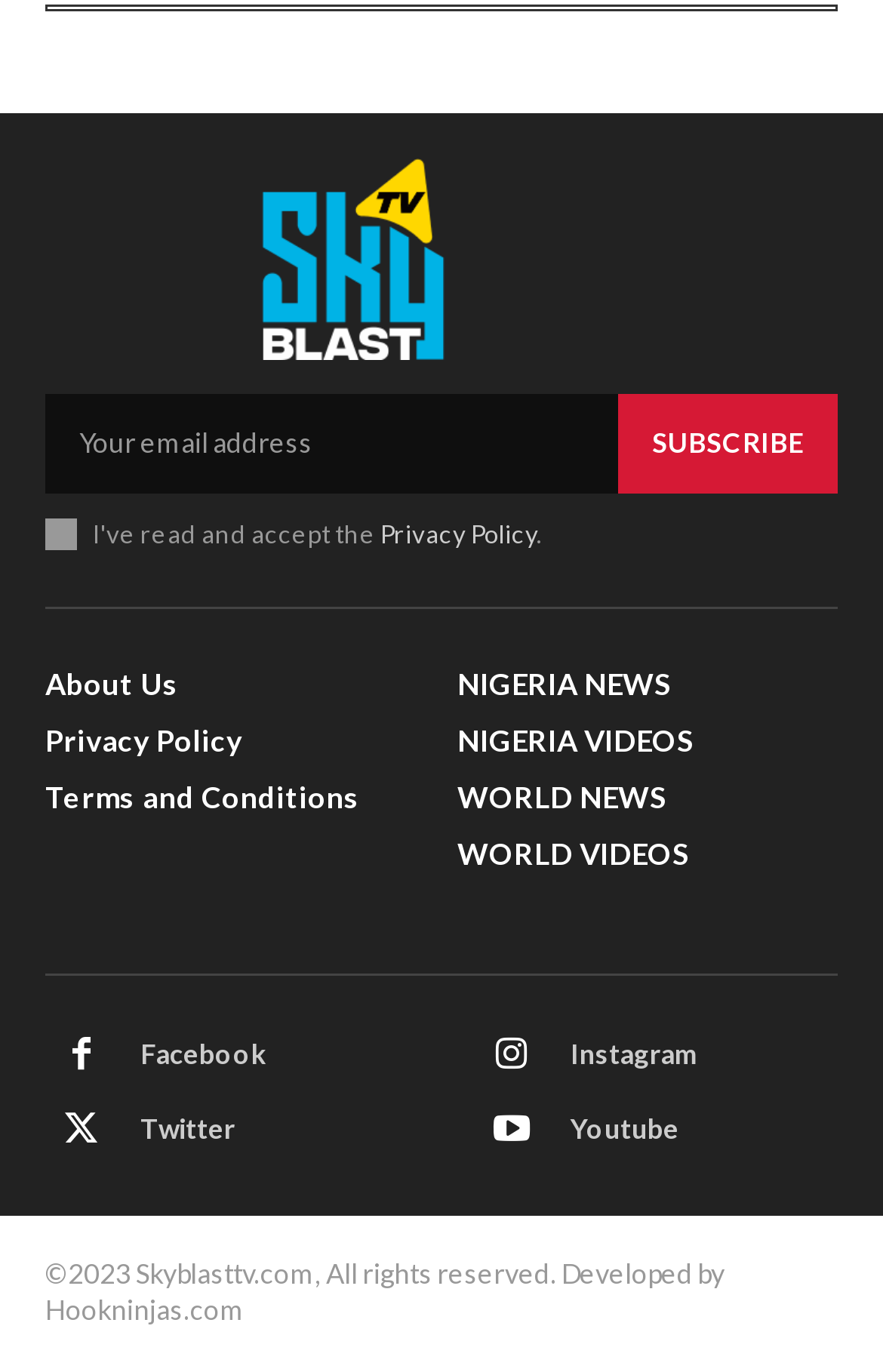Extract the bounding box coordinates for the described element: "aria-label="email" name="email" placeholder="Your email address"". The coordinates should be represented as four float numbers between 0 and 1: [left, top, right, bottom].

[0.051, 0.287, 0.7, 0.36]